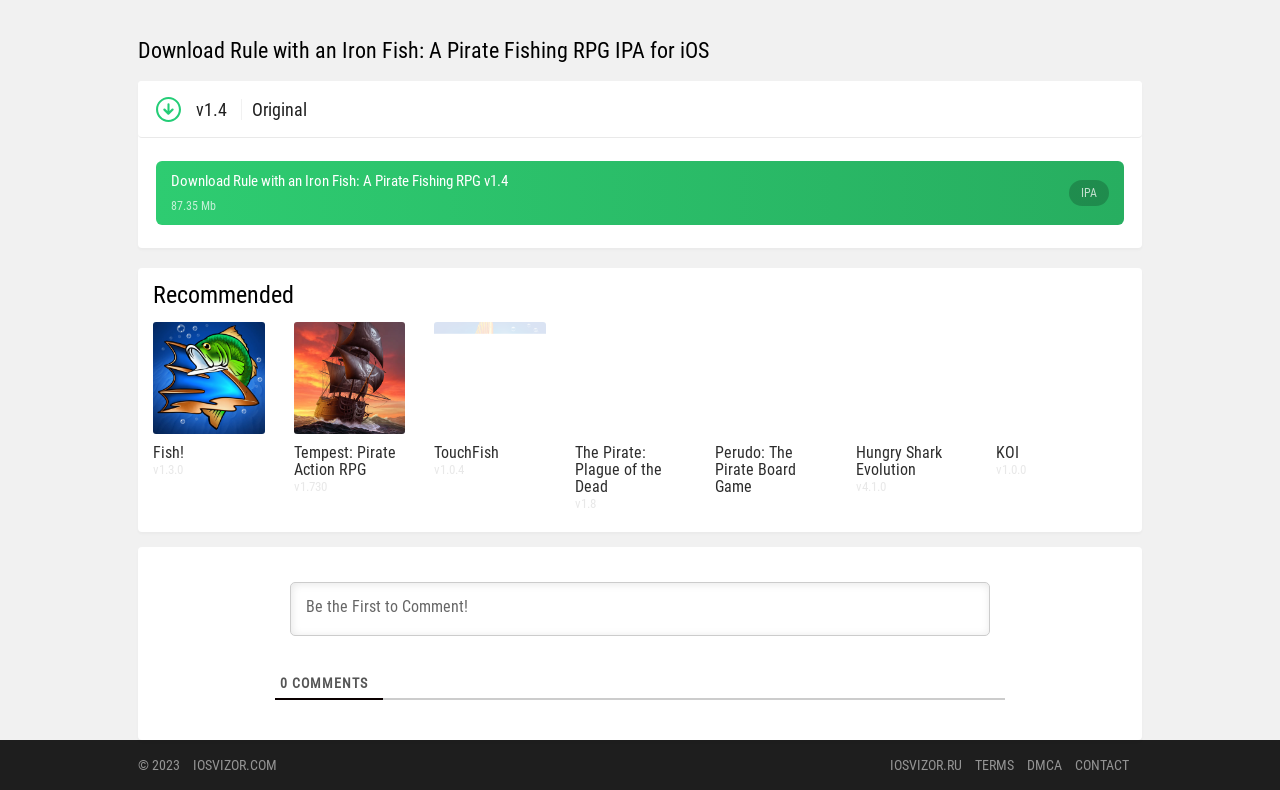What is the version of the recommended game 'Fish!'?
Refer to the screenshot and answer in one word or phrase.

v1.3.0